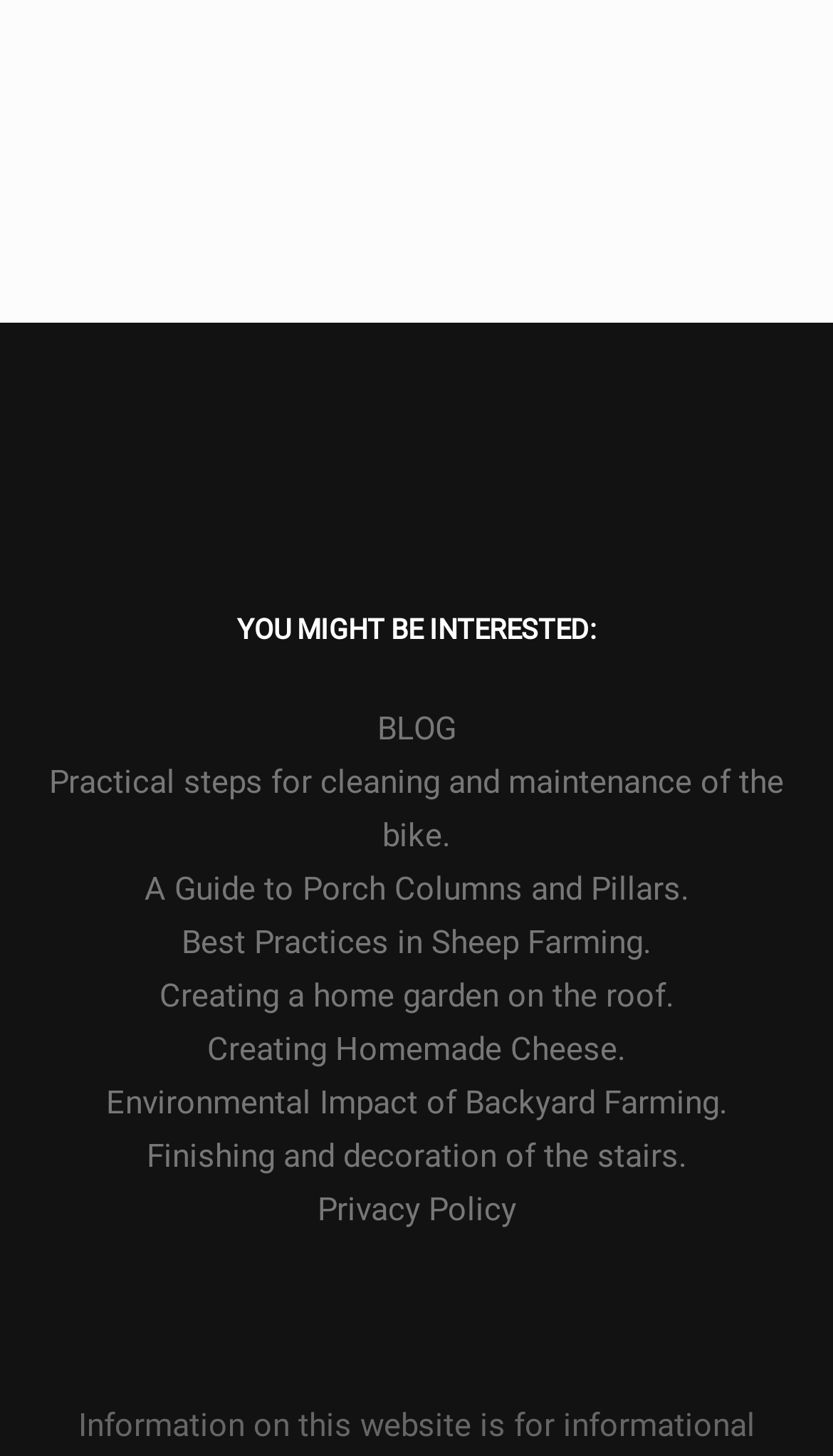Determine the bounding box coordinates for the UI element with the following description: "BLOG". The coordinates should be four float numbers between 0 and 1, represented as [left, top, right, bottom].

[0.051, 0.483, 0.949, 0.52]